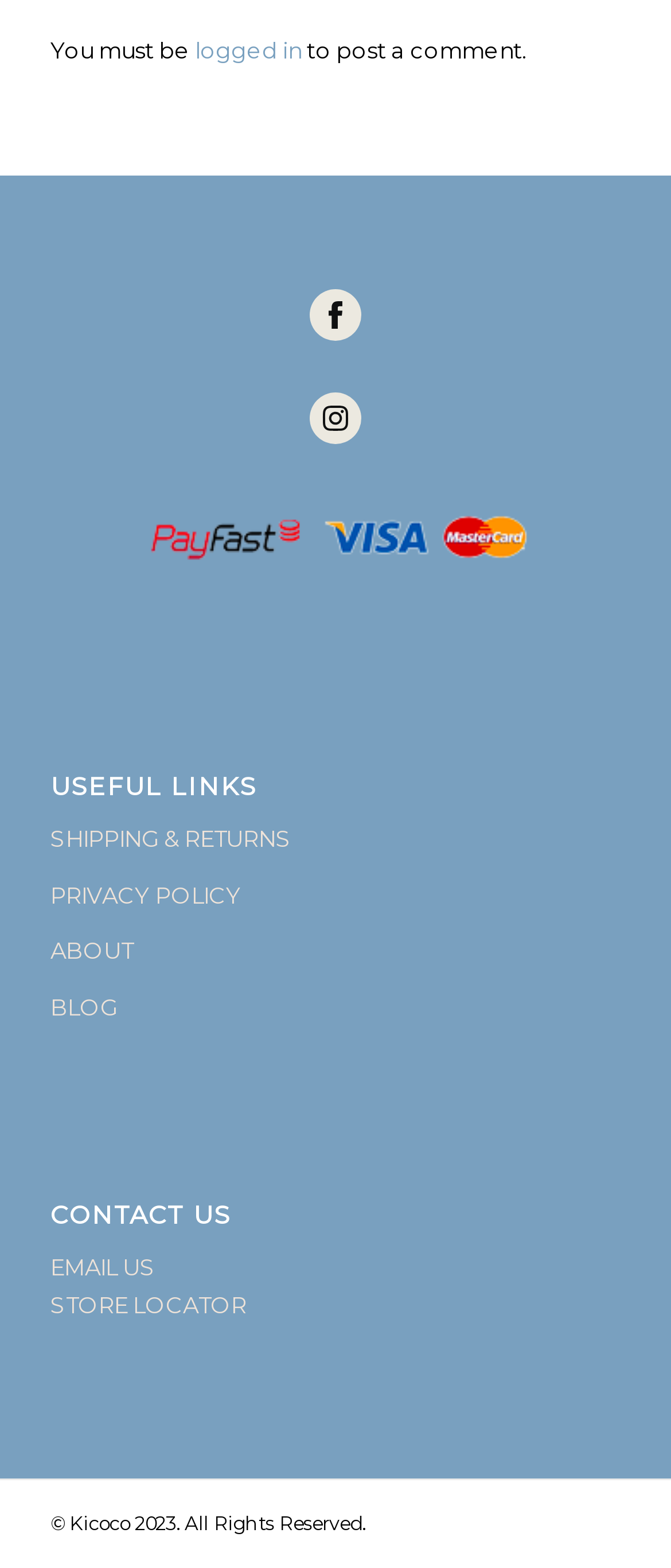Determine the bounding box for the HTML element described here: "SHIPPING & RETURNS". The coordinates should be given as [left, top, right, bottom] with each number being a float between 0 and 1.

[0.075, 0.526, 0.434, 0.544]